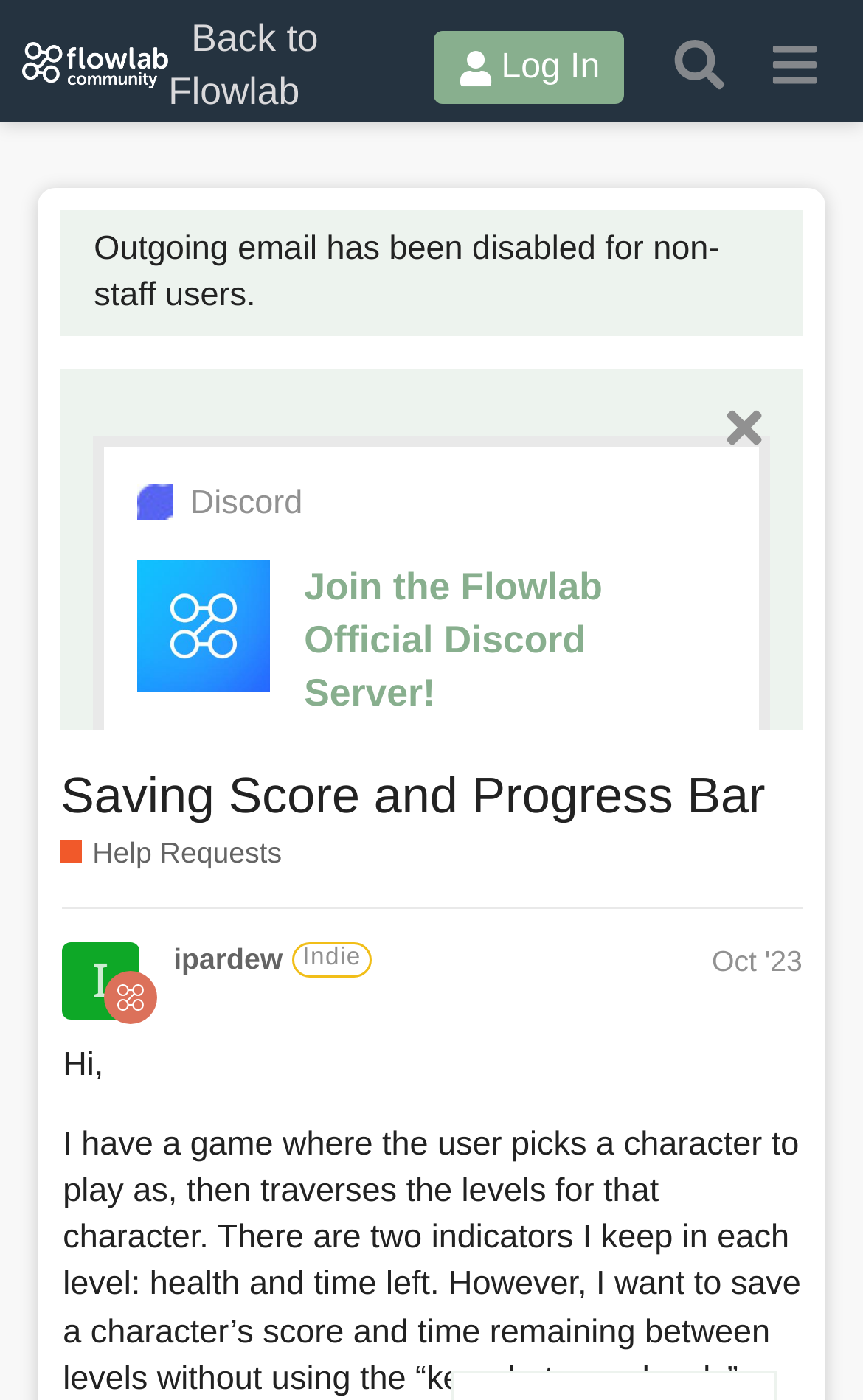From the webpage screenshot, predict the bounding box coordinates (top-left x, top-left y, bottom-right x, bottom-right y) for the UI element described here: Back to Flowlab

[0.195, 0.002, 0.374, 0.091]